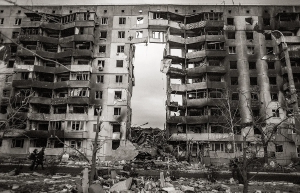Based on the image, please respond to the question with as much detail as possible:
What is the mood conveyed by the scene?

The image depicts a devastating scene of destruction and disarray, reflecting the plight of civilians who have endured the loss of homes and the upheaval caused by the ongoing war, which conveys a somber mood.